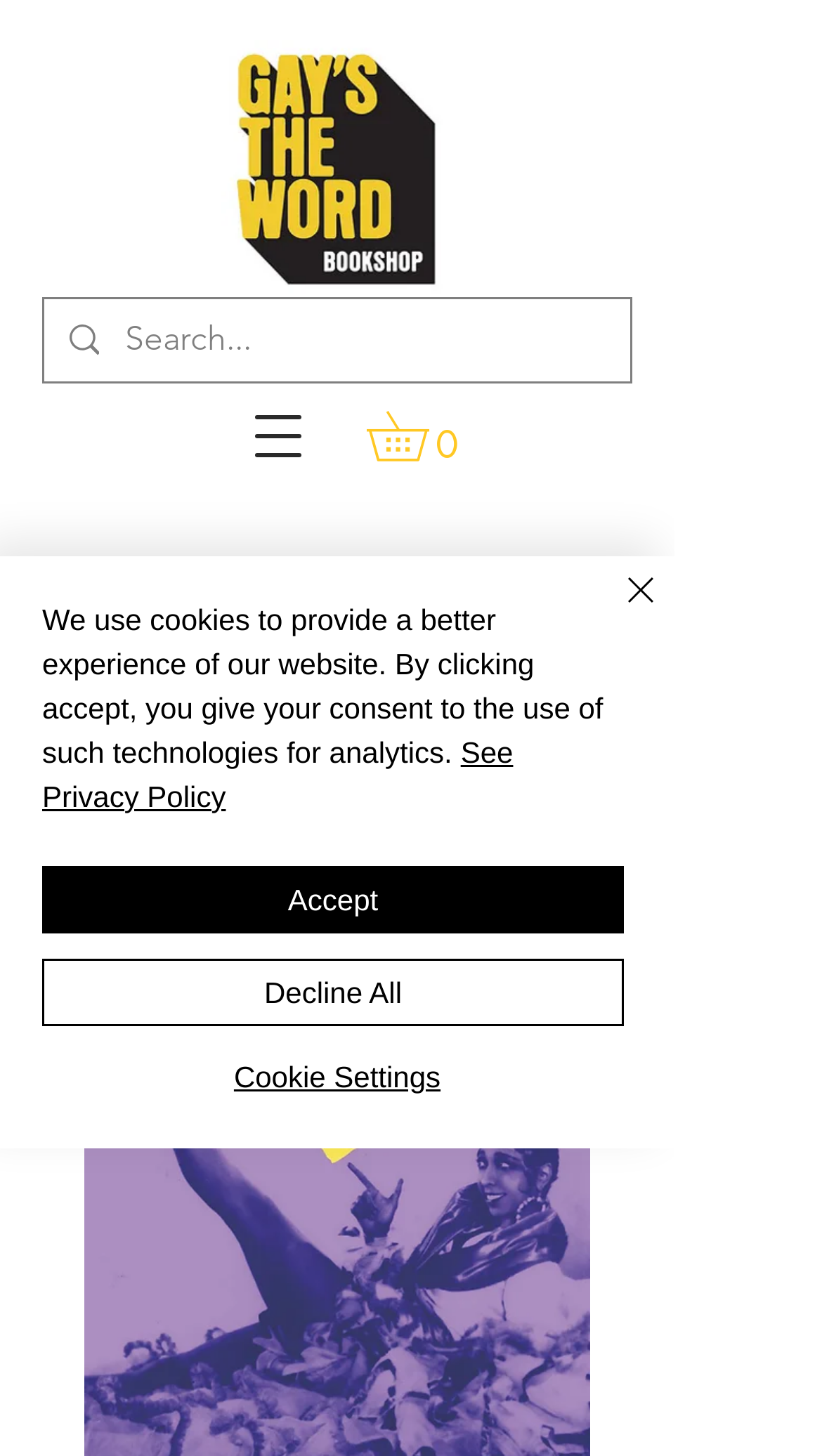Respond to the following question using a concise word or phrase: 
What is the navigation menu for?

To open navigation